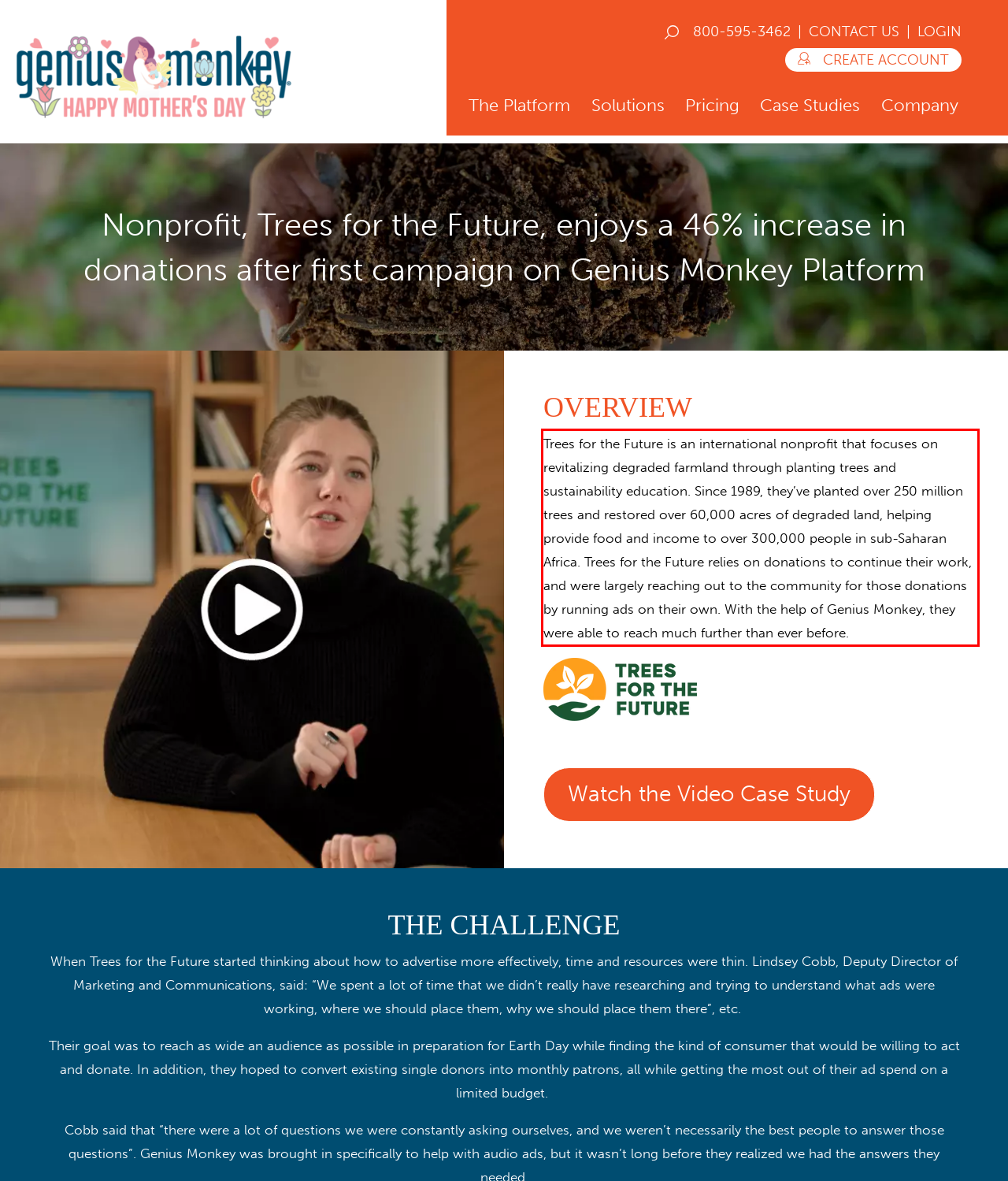Extract and provide the text found inside the red rectangle in the screenshot of the webpage.

Trees for the Future is an international nonprofit that focuses on revitalizing degraded farmland through planting trees and sustainability education. Since 1989, they’ve planted over 250 million trees and restored over 60,000 acres of degraded land, helping provide food and income to over 300,000 people in sub-Saharan Africa. Trees for the Future relies on donations to continue their work, and were largely reaching out to the community for those donations by running ads on their own. With the help of Genius Monkey, they were able to reach much further than ever before.